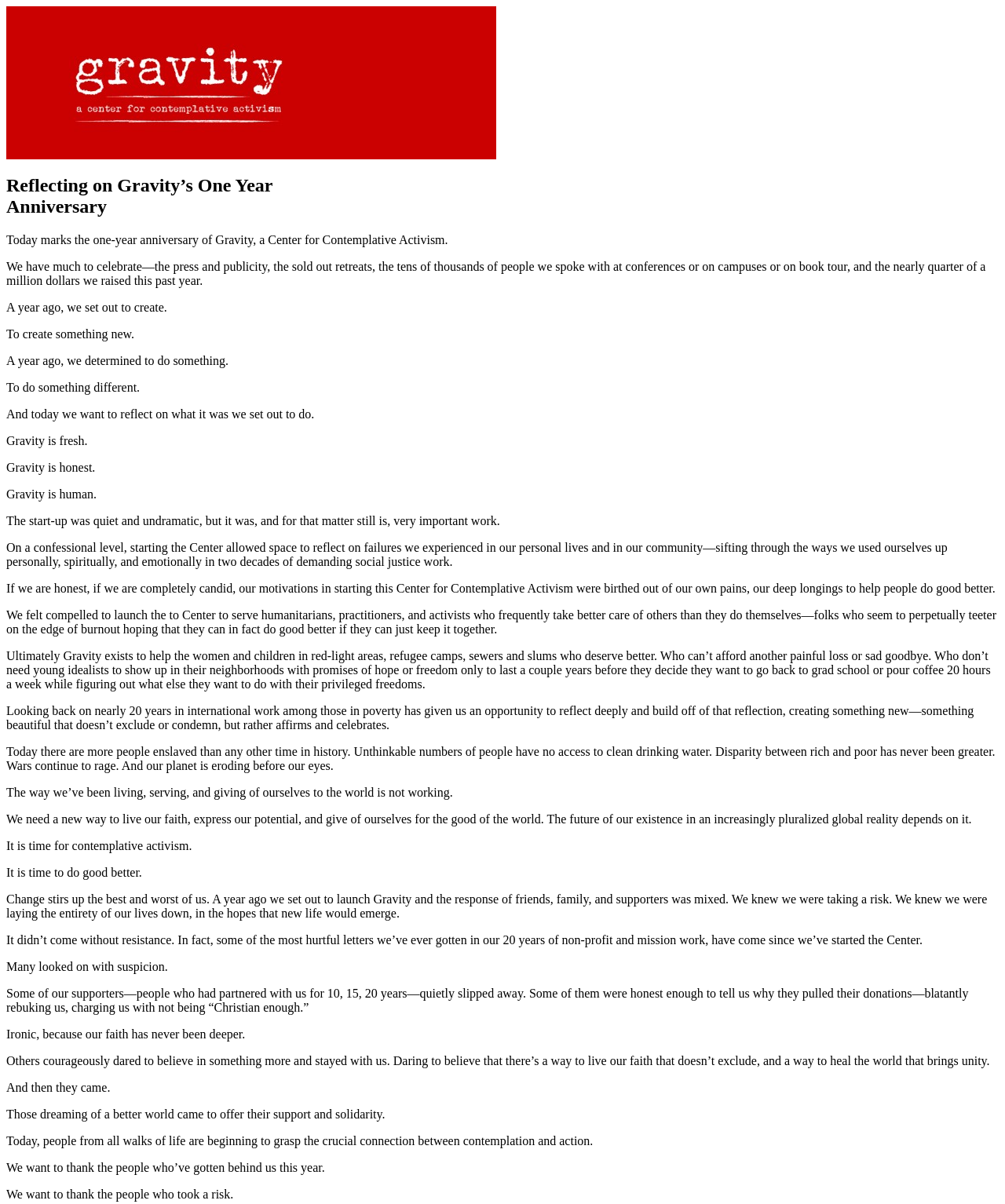Answer the question in a single word or phrase:
What is Gravity?

Center for Contemplative Activism